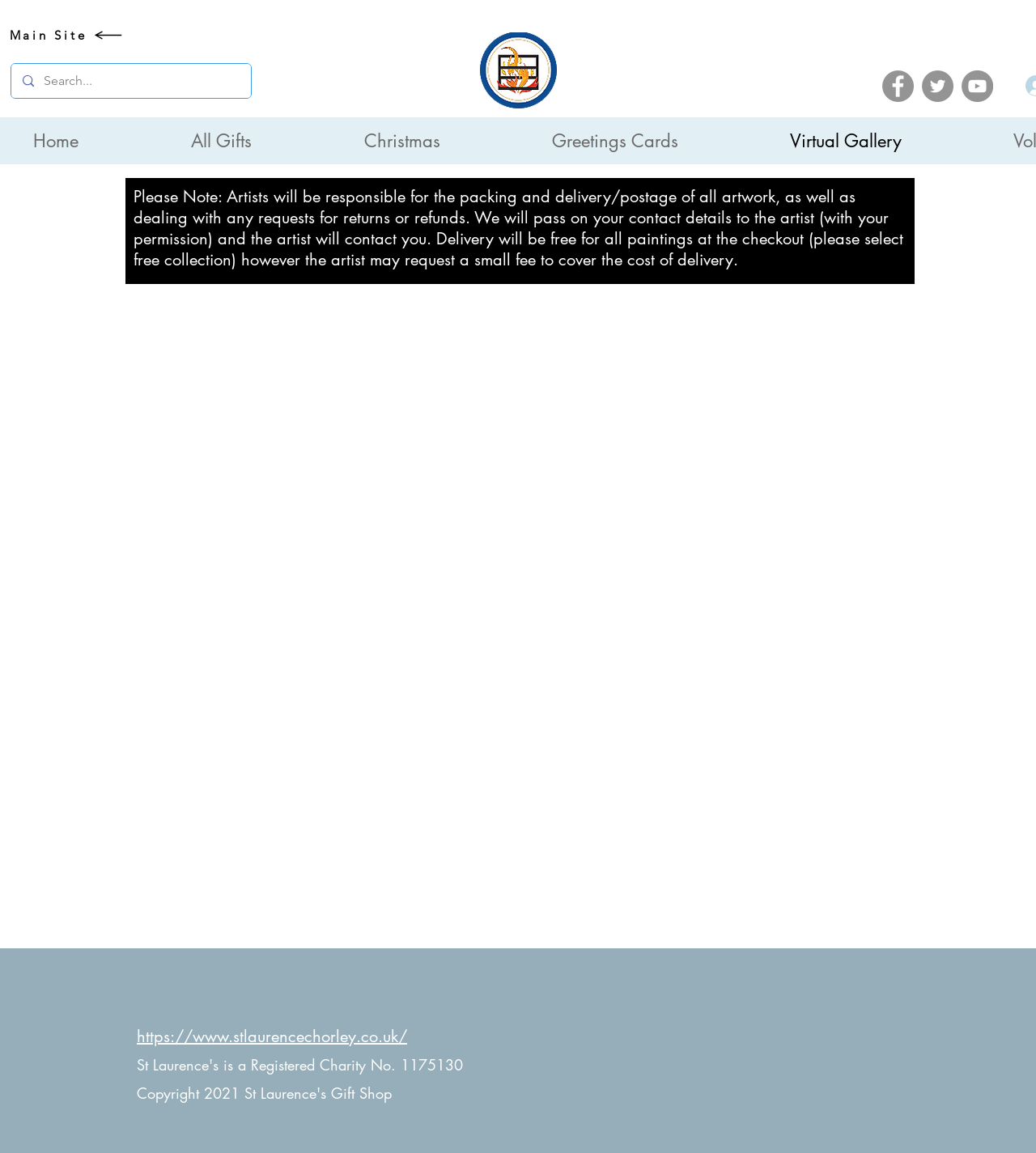Using the details in the image, give a detailed response to the question below:
What is the social media platform with a bird logo?

I found a list of social media links at the top right corner of the webpage, and one of them has an image with a bird logo, which is commonly associated with Twitter.